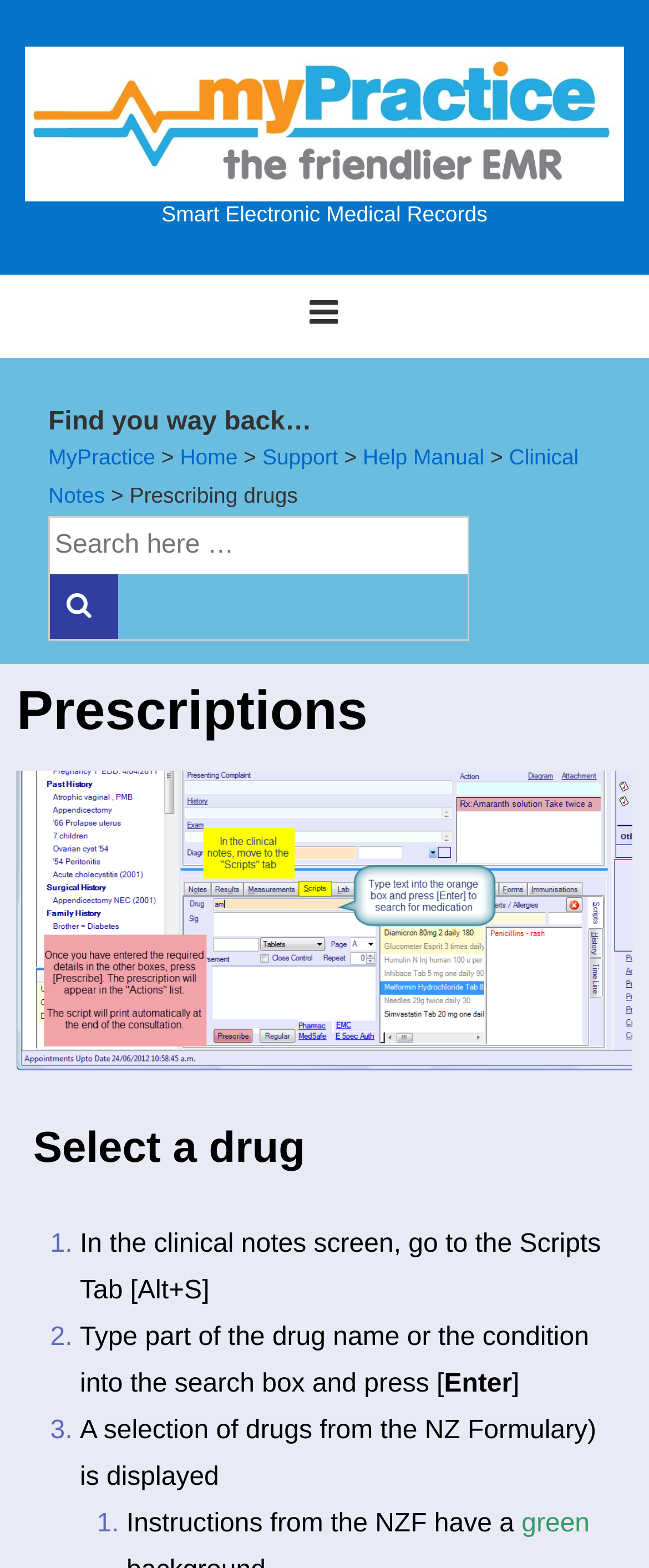Respond to the question below with a single word or phrase: What is the title of the section below the search box?

Prescriptions